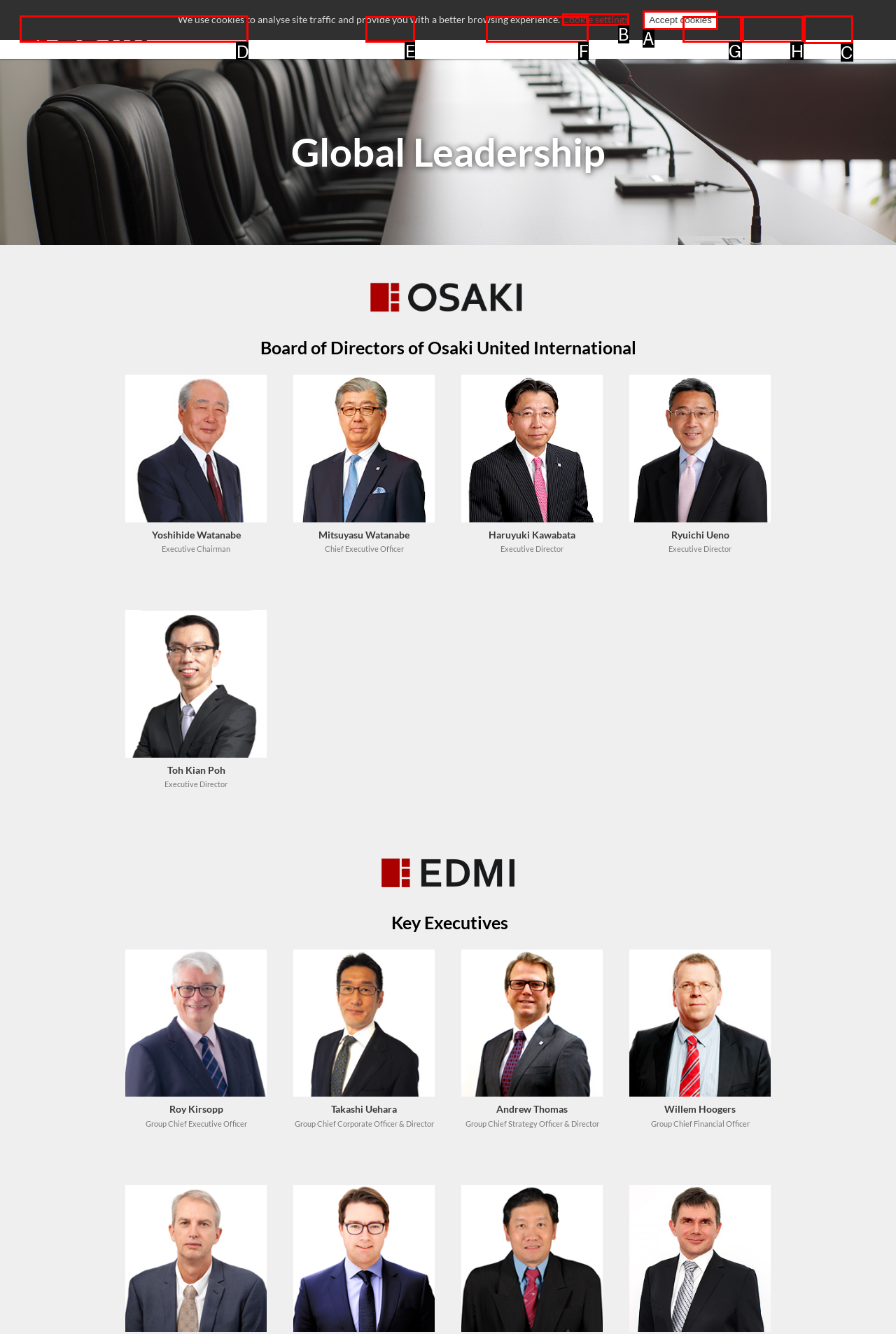Select the letter of the option that should be clicked to achieve the specified task: View EDMI Africa & Middle East. Respond with just the letter.

D